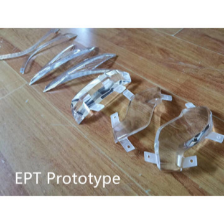What is the primary focus of the setup in the image?
Refer to the screenshot and respond with a concise word or phrase.

Transparency of materials